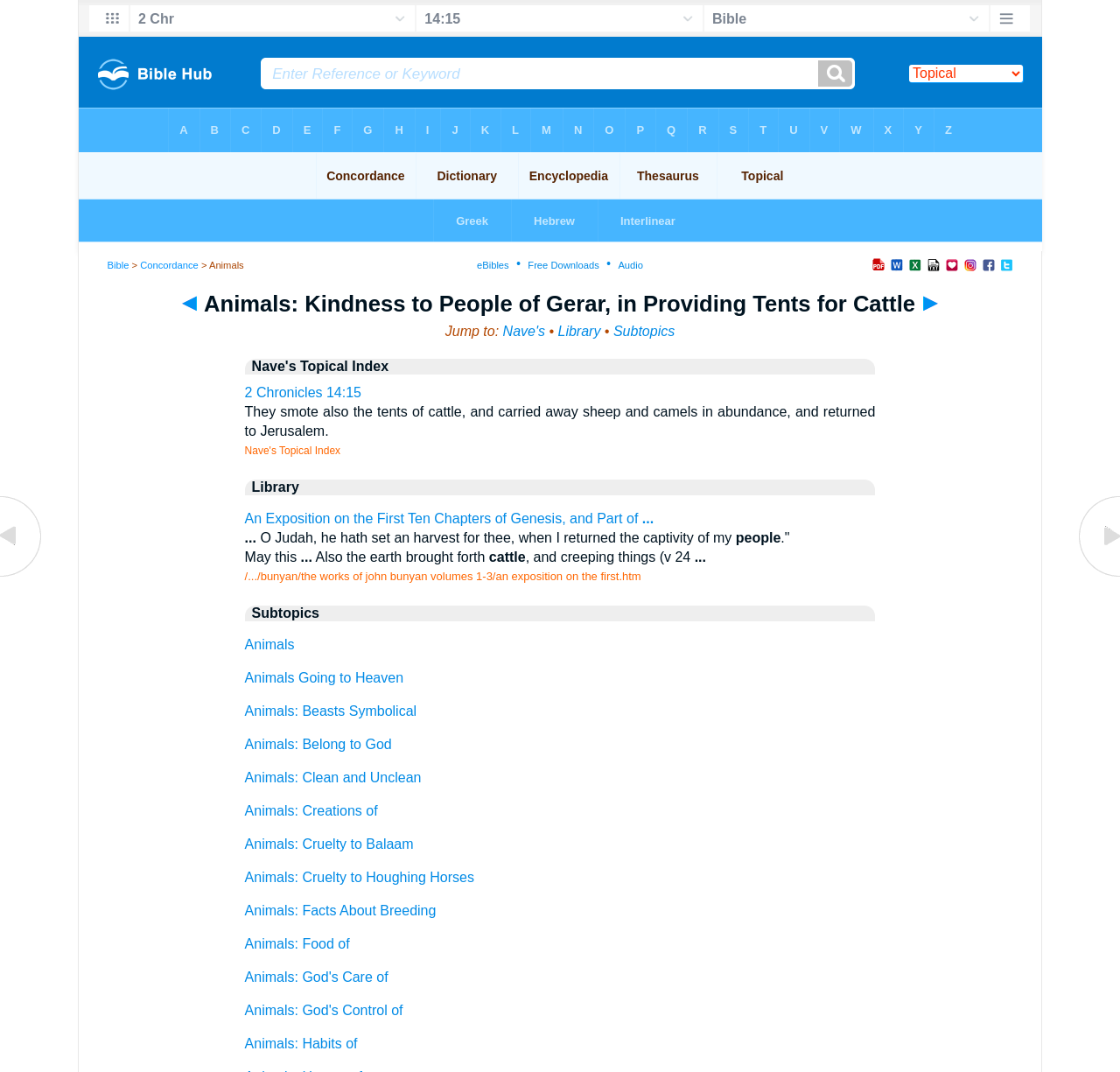Identify the bounding box coordinates for the element you need to click to achieve the following task: "Learn about recent posts". Provide the bounding box coordinates as four float numbers between 0 and 1, in the form [left, top, right, bottom].

None